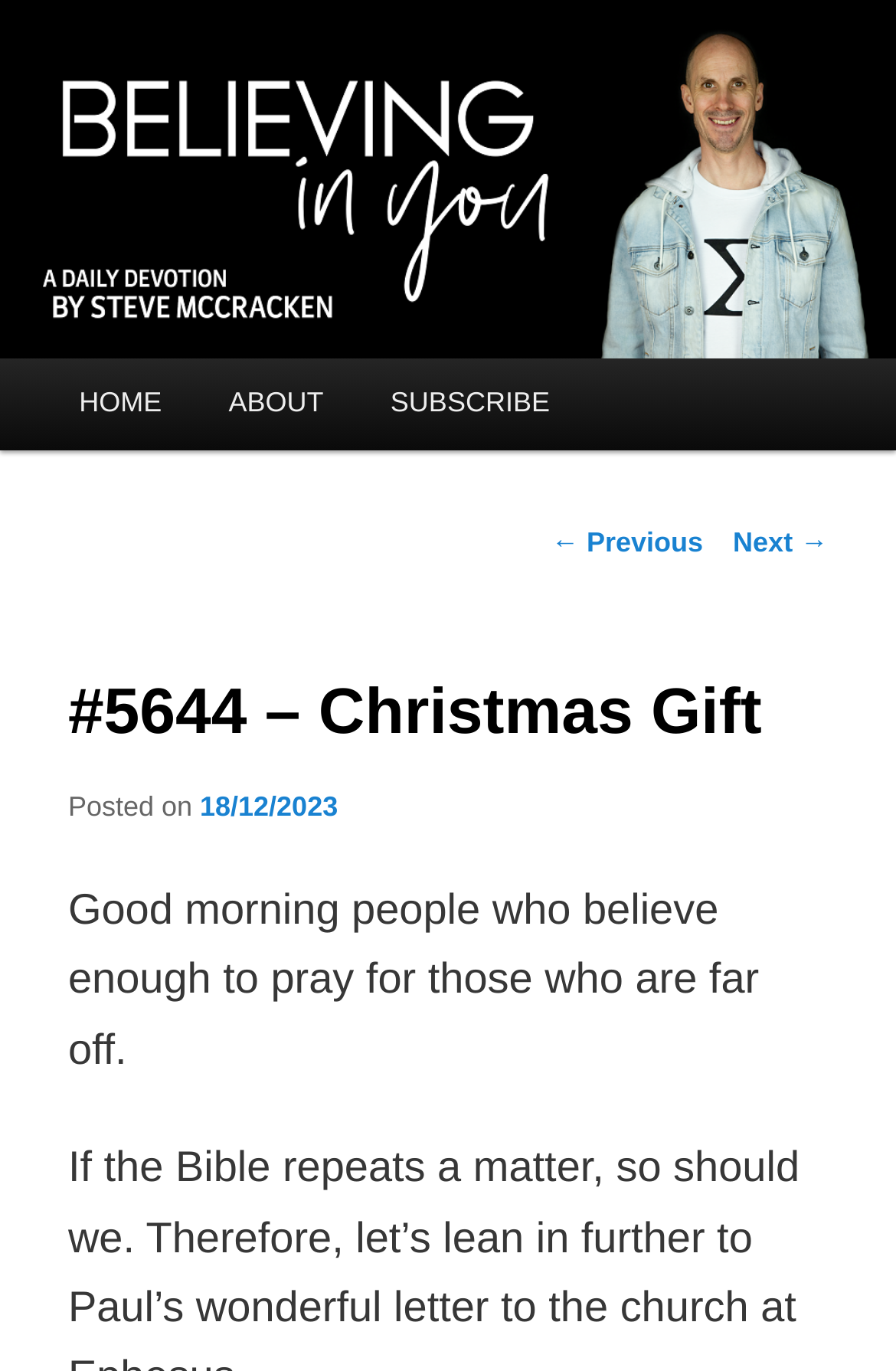Please provide a one-word or phrase answer to the question: 
What is the name of the devotional?

Believing In You